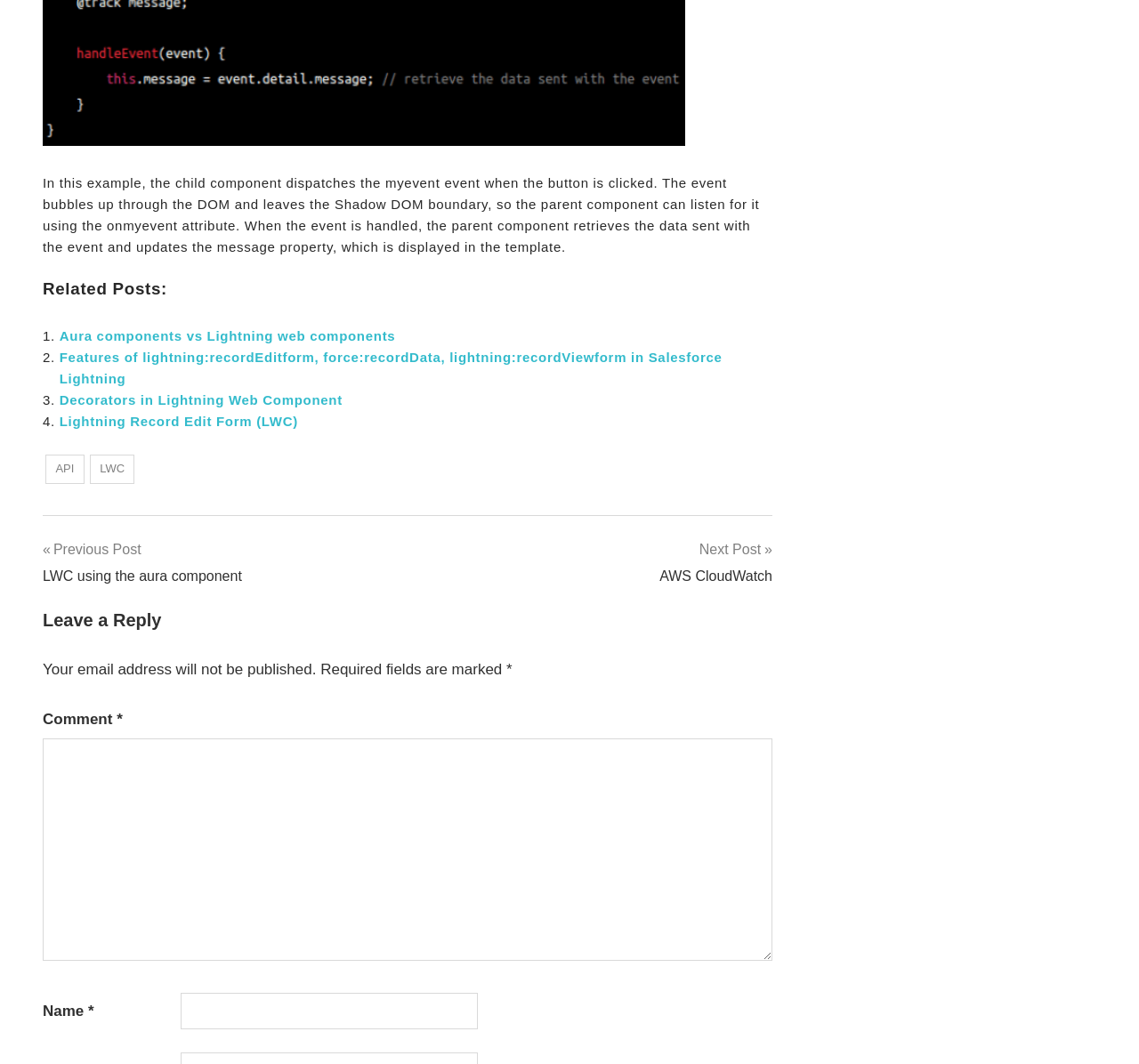What is the topic of the related posts? Analyze the screenshot and reply with just one word or a short phrase.

Lightning Web Components